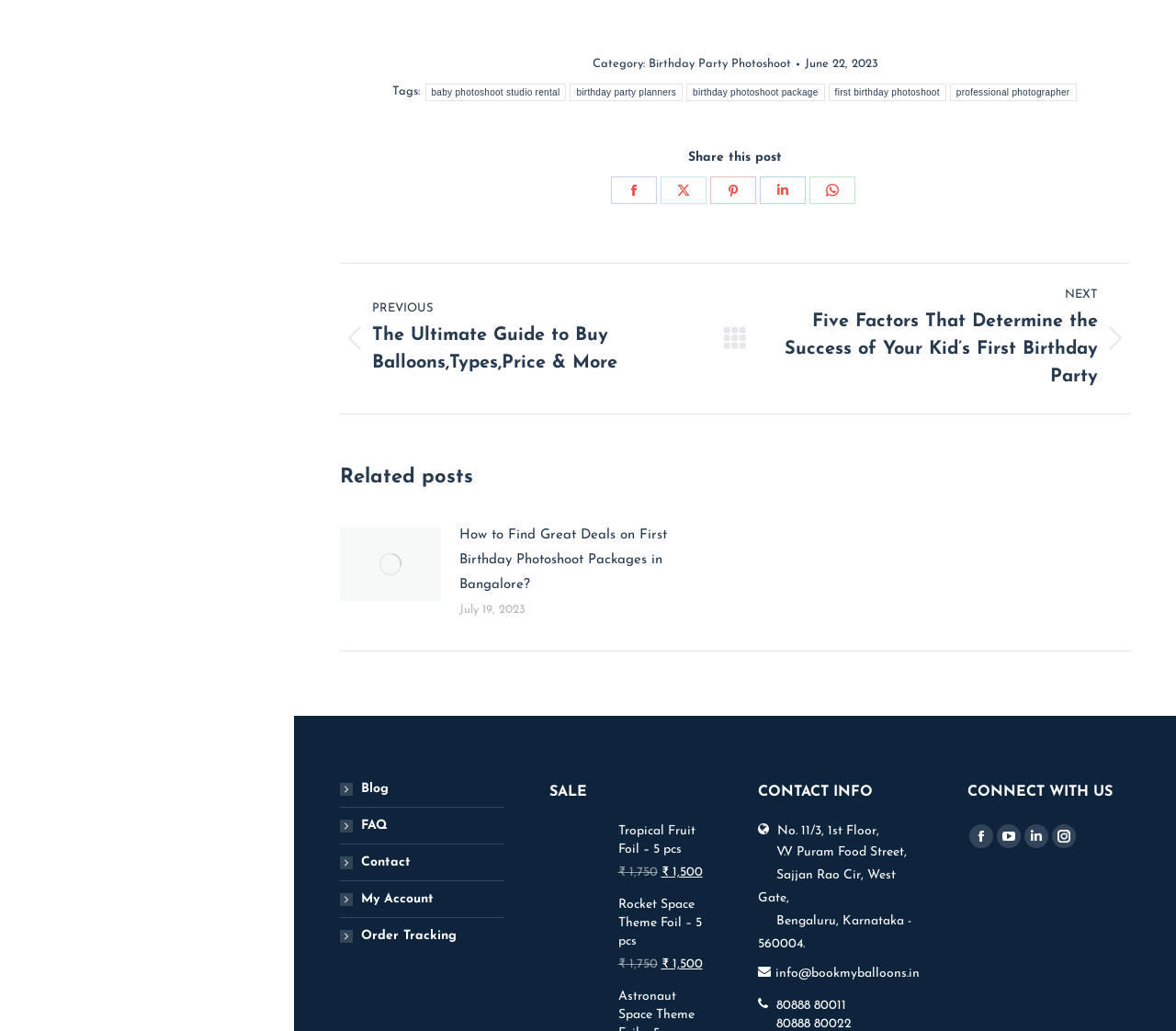What is the category of the post?
Kindly offer a comprehensive and detailed response to the question.

I determined the answer by looking at the 'Category:' label and the corresponding text 'Birthday Party Photoshoot' which is a link.